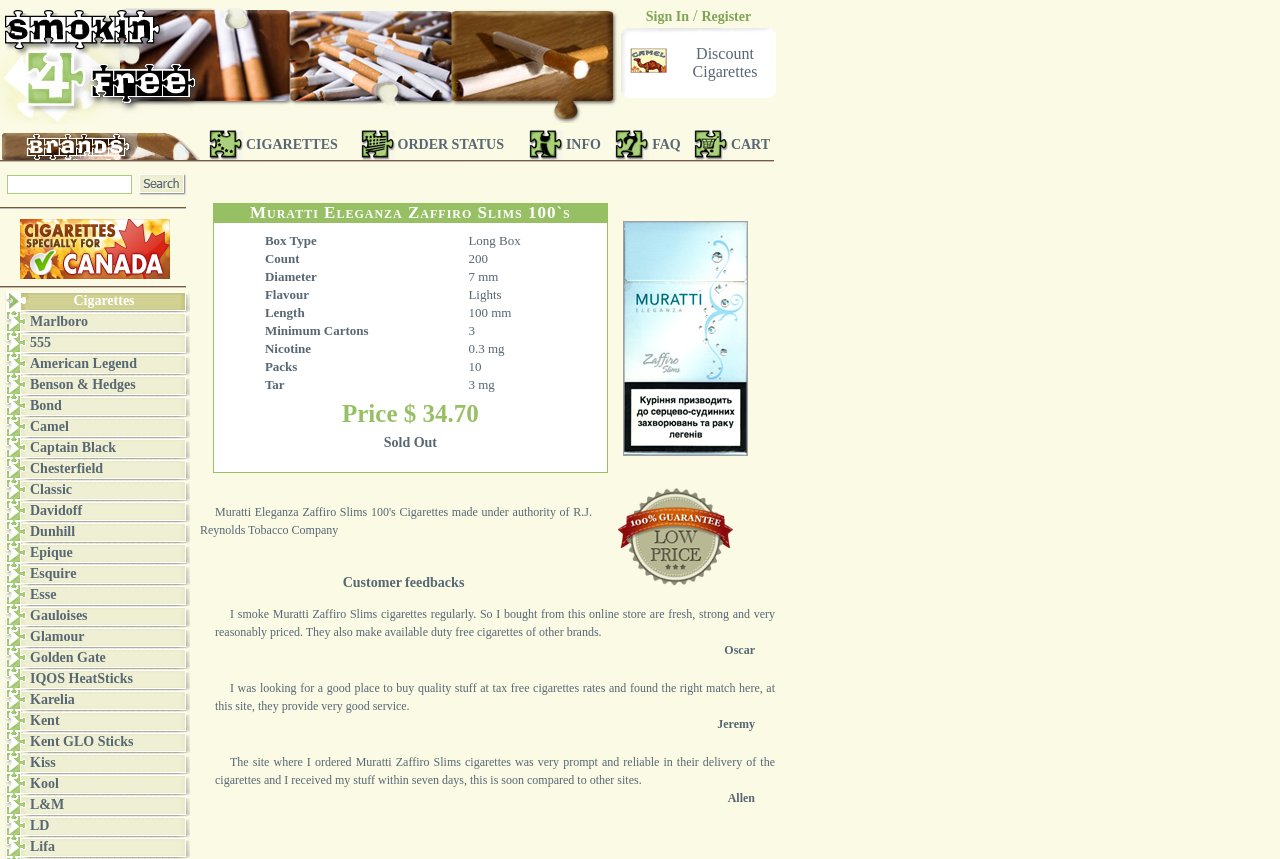Please answer the following question as detailed as possible based on the image: 
What is the purpose of the 'Submit' button?

I inferred this answer by looking at the webpage, which has a textbox and a button labeled 'Submit'. This suggests that the purpose of the 'Submit' button is to submit a form, likely related to ordering cigarettes or providing feedback.